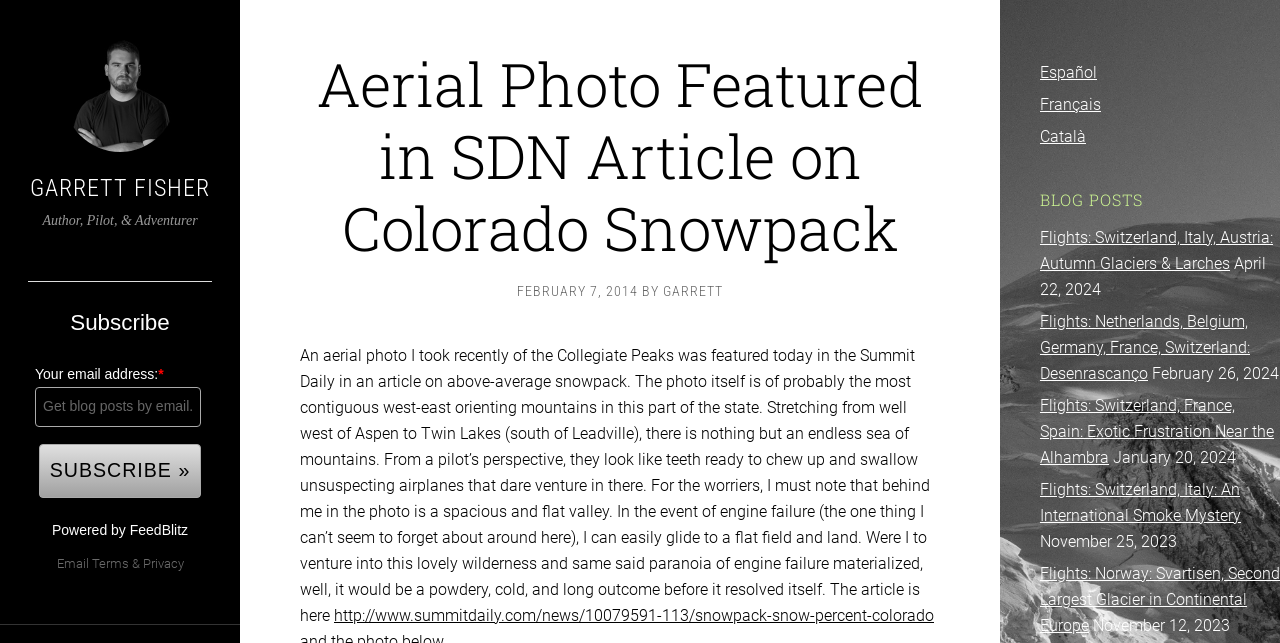Can you specify the bounding box coordinates for the region that should be clicked to fulfill this instruction: "Subscribe to the blog".

[0.022, 0.69, 0.157, 0.775]